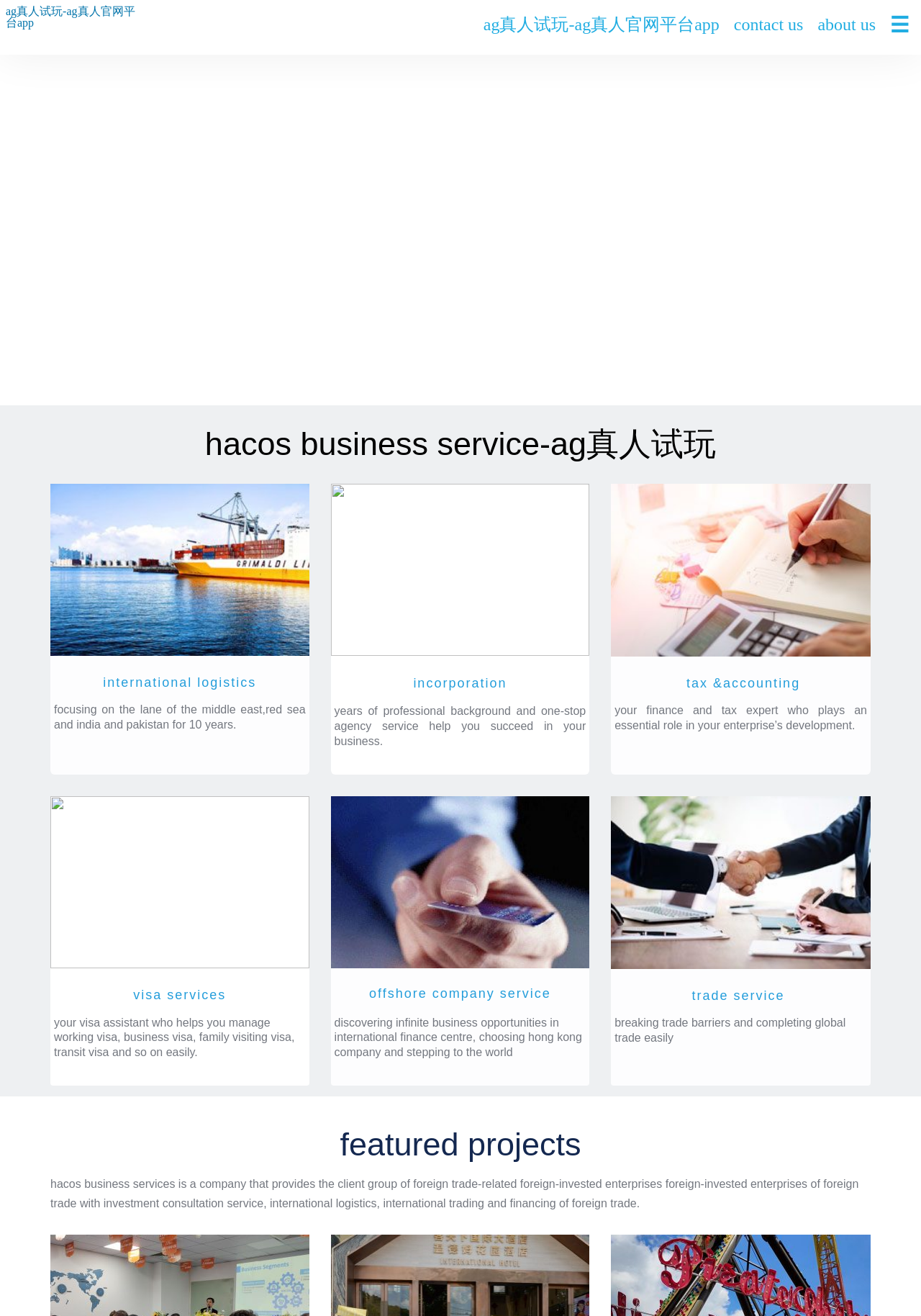Using the webpage screenshot and the element description Jeep Air Filters €0,00, determine the bounding box coordinates. Specify the coordinates in the format (top-left x, top-left y, bottom-right x, bottom-right y) with values ranging from 0 to 1.

None